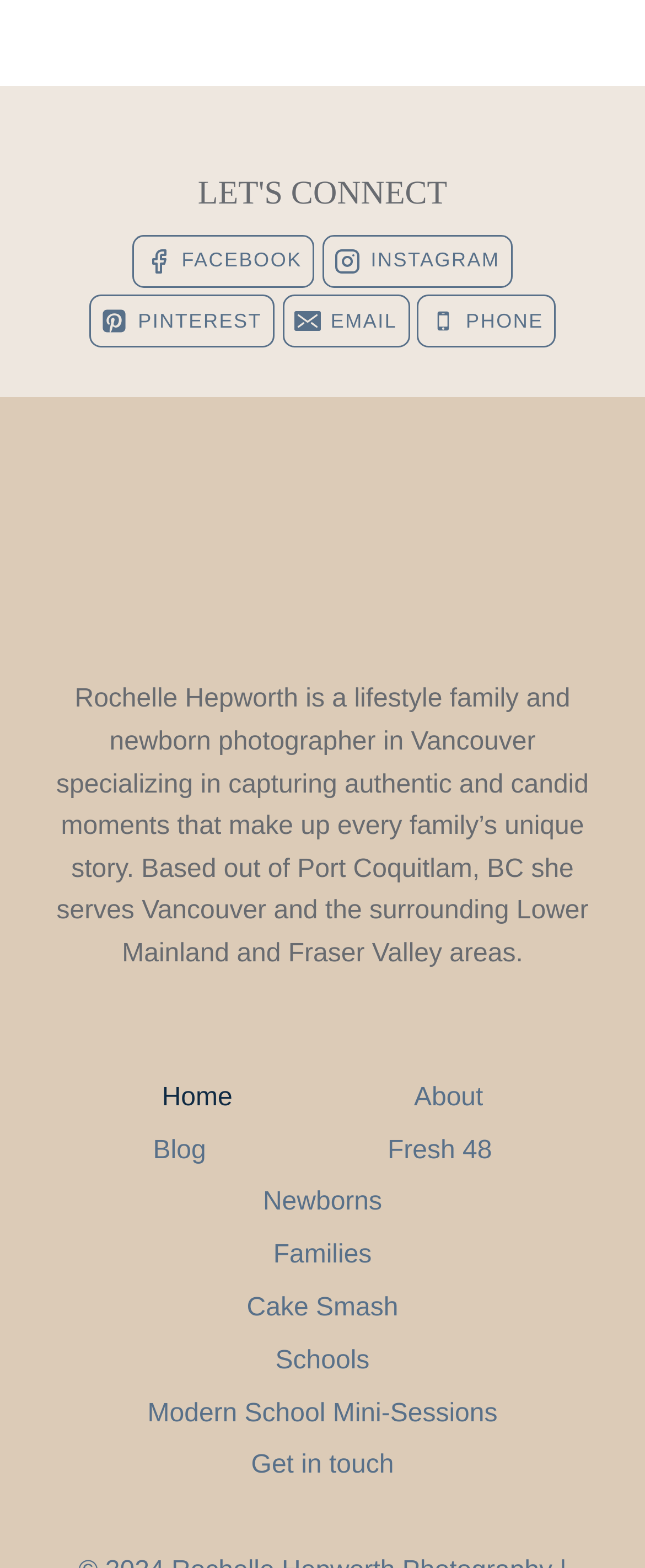Using the information in the image, could you please answer the following question in detail:
What type of photography does Rochelle Hepworth specialize in?

The StaticText element mentions that Rochelle Hepworth 'specializes in capturing authentic and candid moments that make up every family’s unique story', which suggests that she specializes in lifestyle family and newborn photography.